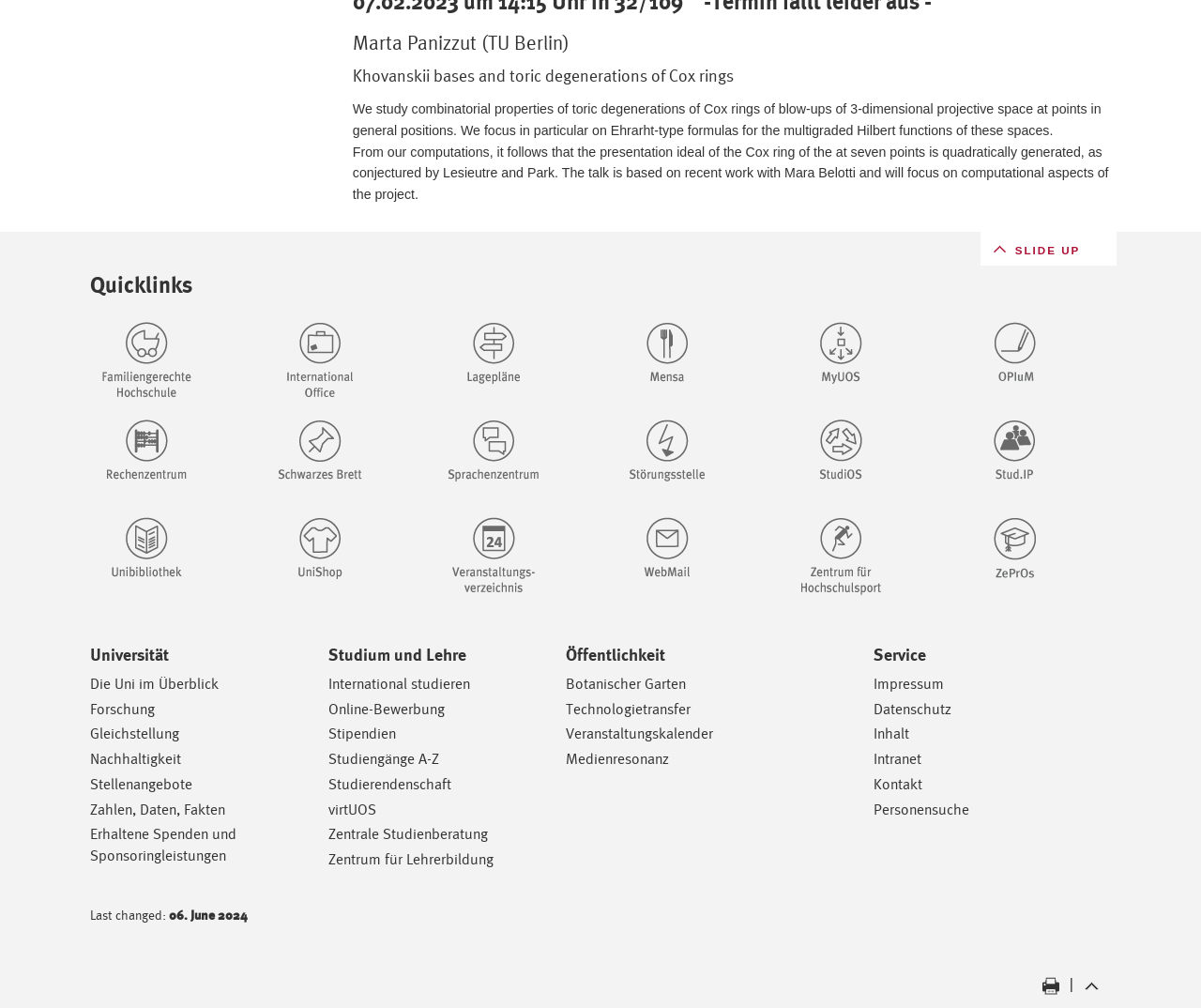Locate the bounding box coordinates of the element's region that should be clicked to carry out the following instruction: "view the 'Quicklinks'". The coordinates need to be four float numbers between 0 and 1, i.e., [left, top, right, bottom].

[0.075, 0.251, 0.925, 0.297]